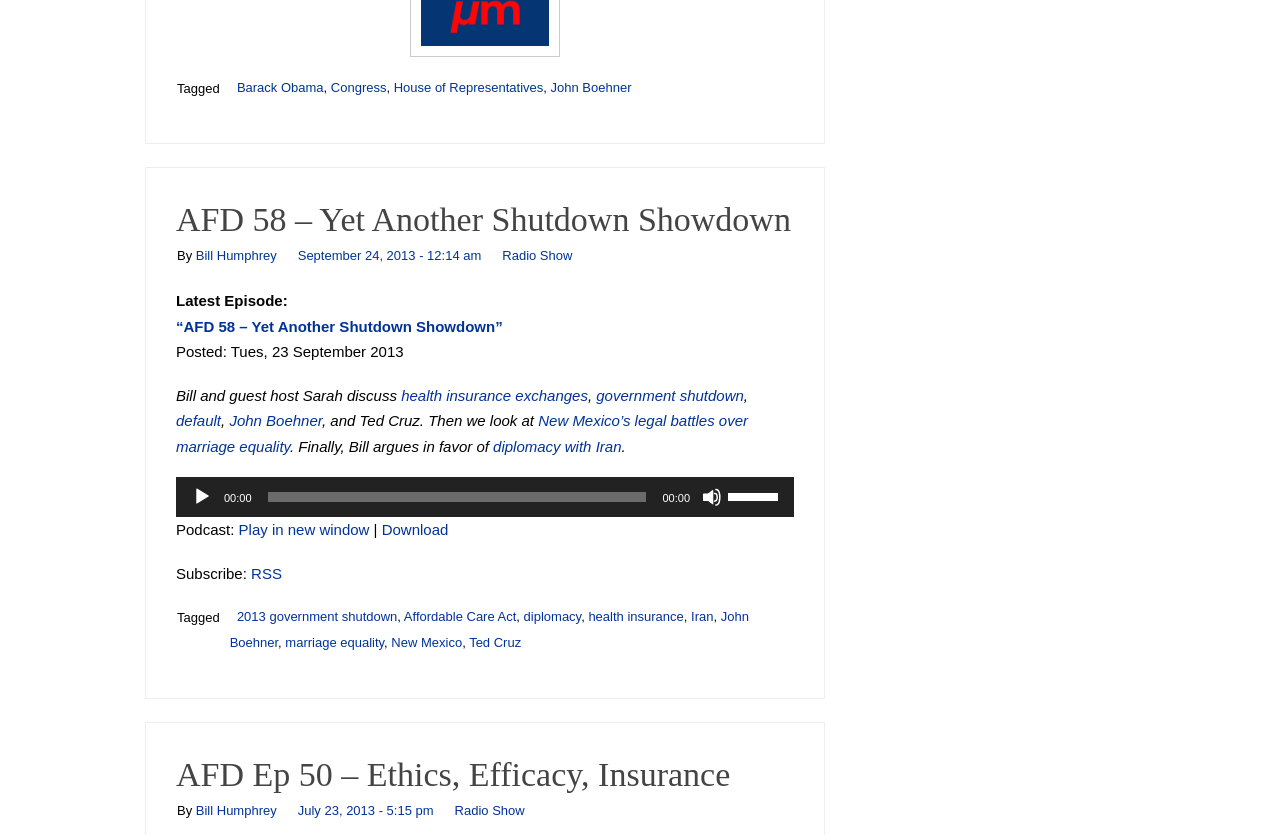Locate the bounding box of the UI element defined by this description: "health insurance exchanges". The coordinates should be given as four float numbers between 0 and 1, formatted as [left, top, right, bottom].

[0.313, 0.463, 0.459, 0.483]